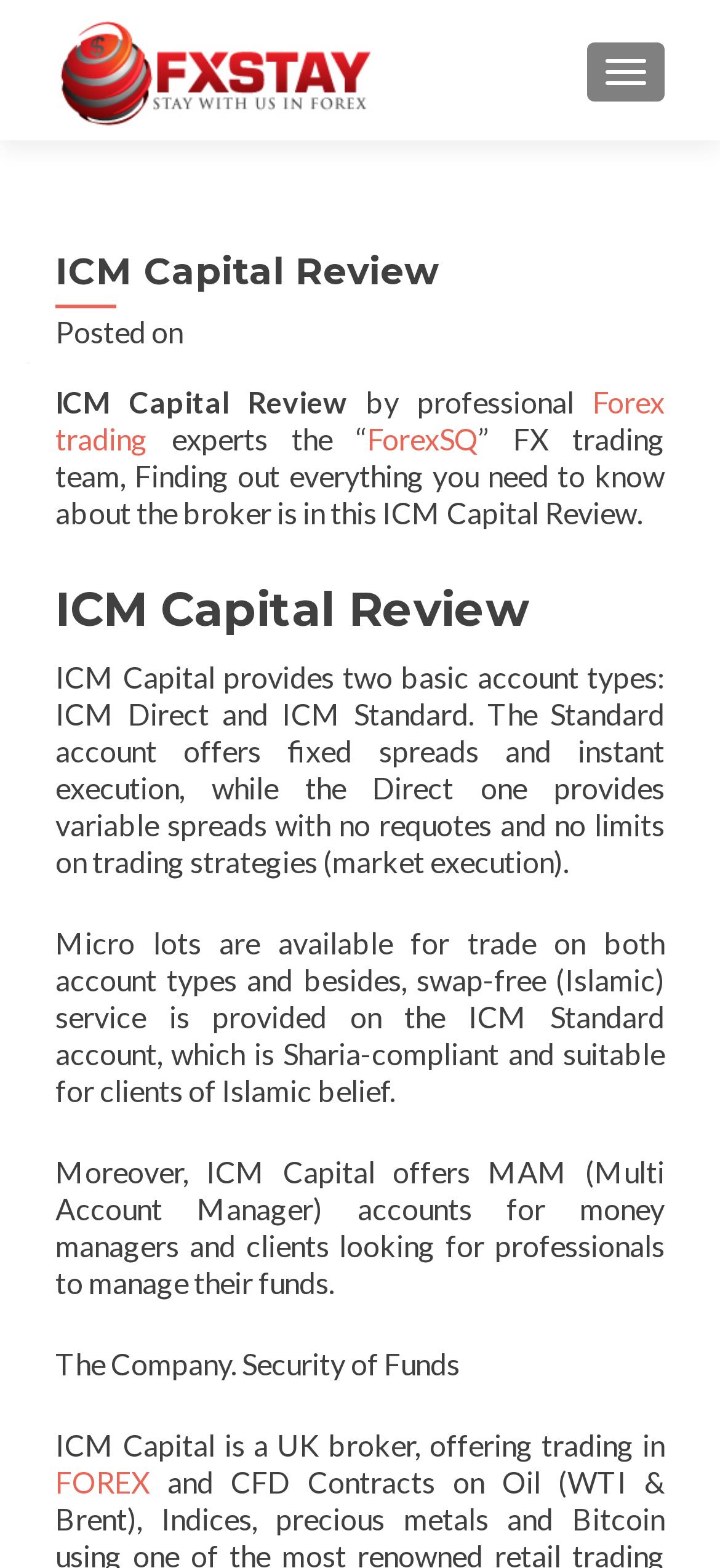Create a detailed narrative describing the layout and content of the webpage.

The webpage is a review of ICM Capital, a UK-based broker, and is titled "ICM Capital Review – Fxstay". At the top right corner, there is a button labeled "TOGGLE NAVIGATION". Below it, on the top left, is a link to "Fxstay" accompanied by an image with the same name. 

The main content of the webpage is divided into sections, each with a clear heading. The first section is headed "ICM Capital Review" and provides an introduction to the broker, mentioning that it is reviewed by professional Forex trading experts. 

Below this introduction, there is a section that describes the two basic account types offered by ICM Capital: ICM Direct and ICM Standard. This section explains the features of each account type, including the types of spreads, execution, and lot sizes available. 

Further down, there is another section that discusses the additional services offered by ICM Capital, including MAM accounts for money managers and clients. 

The final section is headed "The Company. Security of Funds" and appears to discuss the security measures in place to protect clients' funds. This section mentions that ICM Capital is a UK broker and lists the types of trading instruments available, including FOREX.